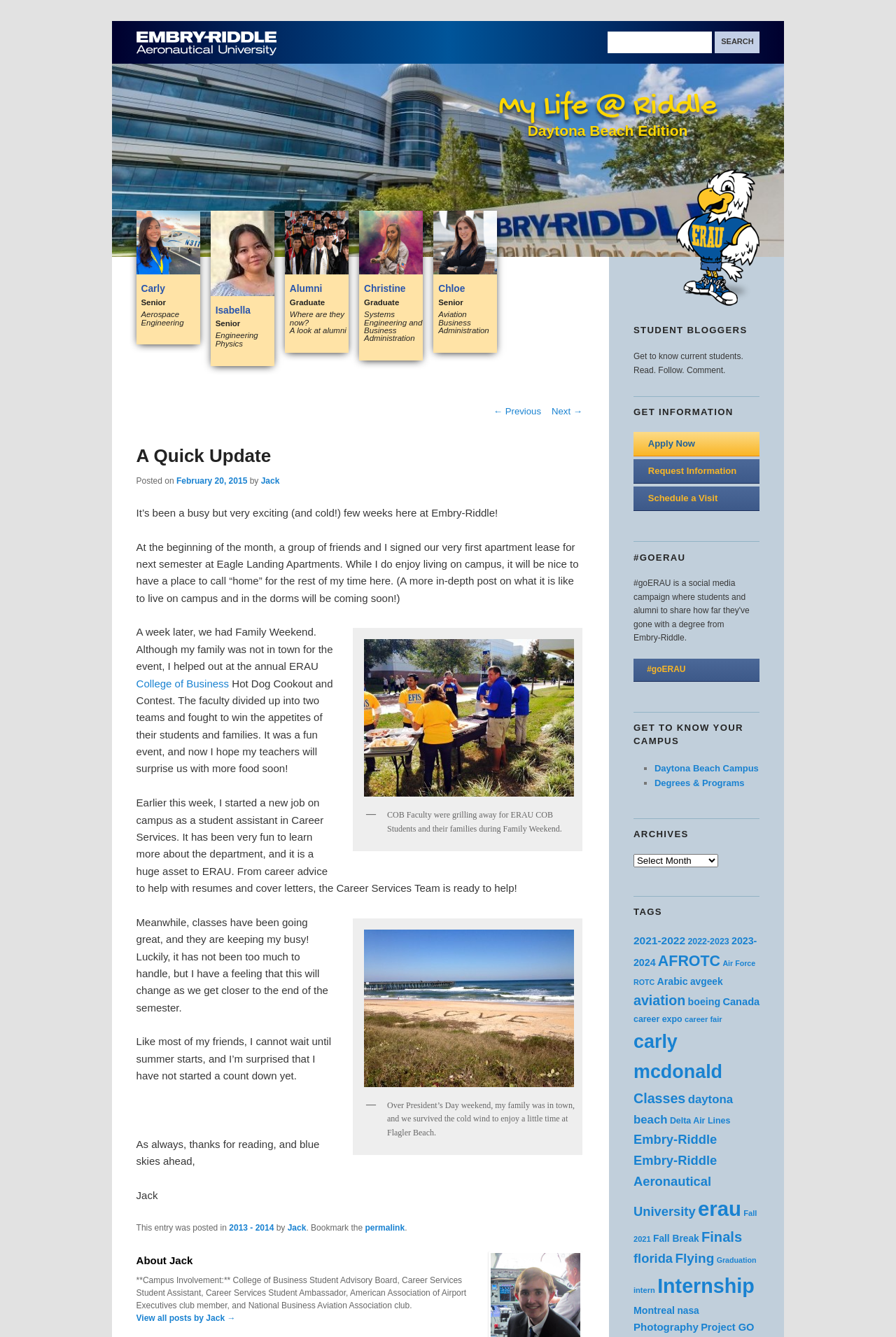What is the title of the latest blog post?
From the details in the image, answer the question comprehensively.

I looked at the heading elements on the page and found the title of the latest blog post, which is 'A Quick Update'.